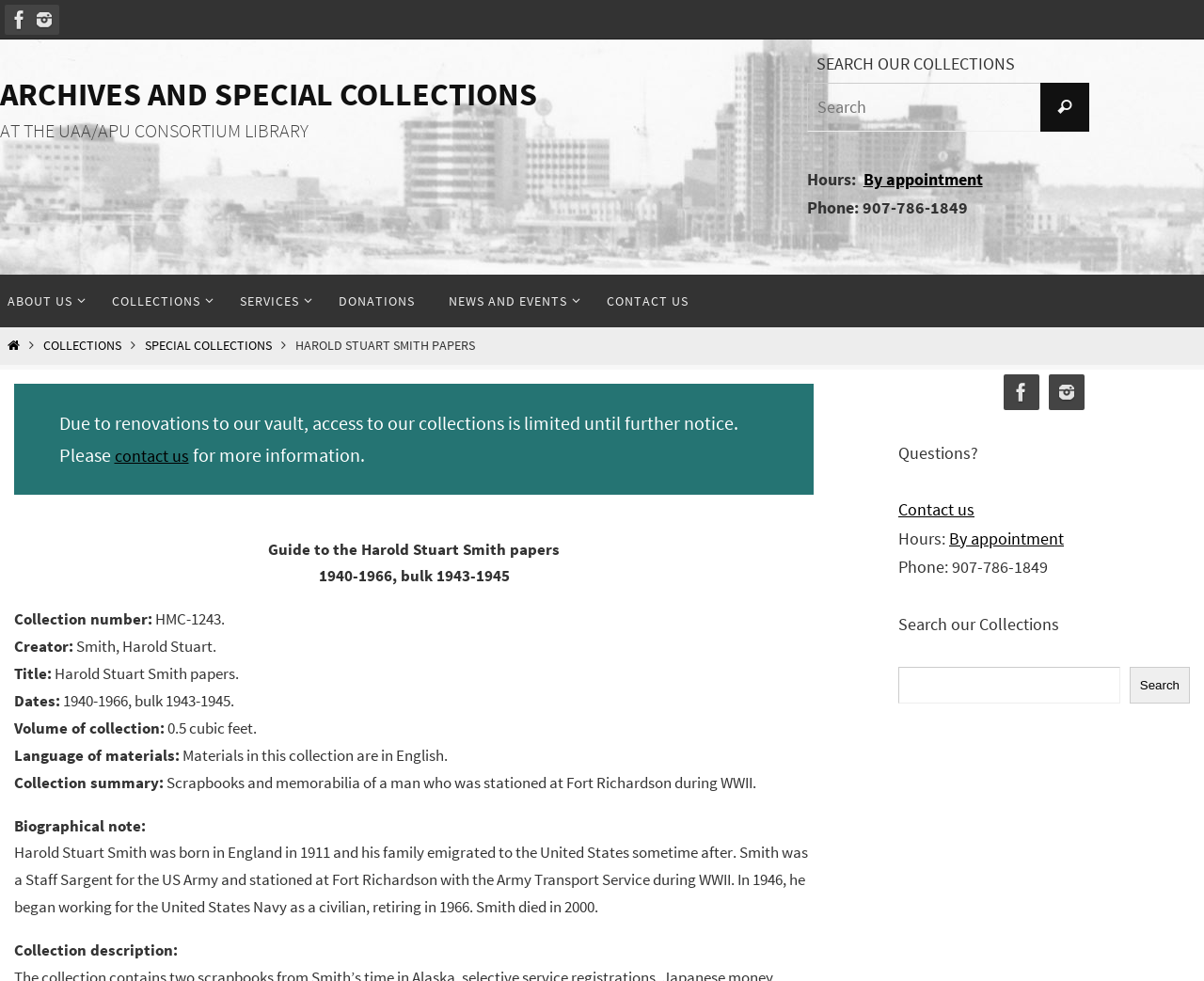Analyze the image and answer the question with as much detail as possible: 
What is the collection number of the Harold Stuart Smith papers?

I found the collection number by looking at the text under the 'Collection number:' label, which is 'HMC-1243'.